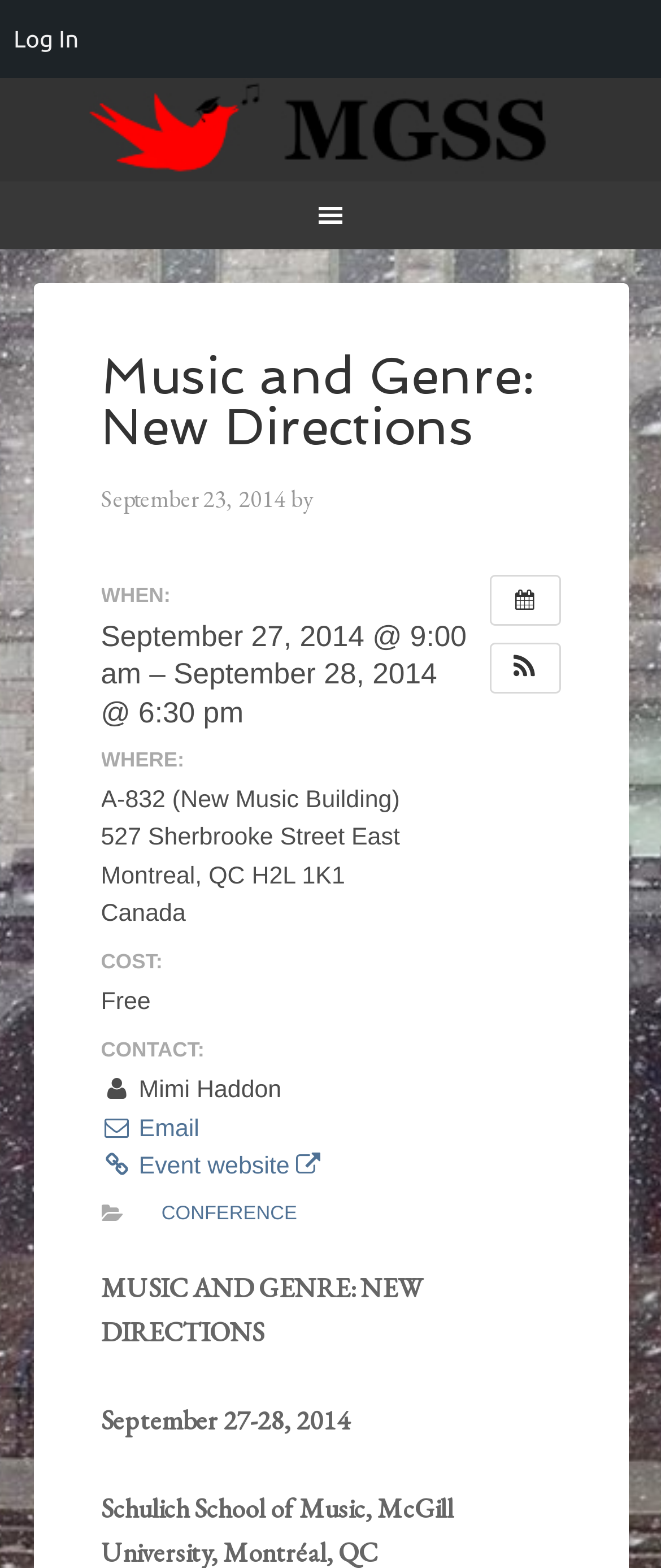What is the event date?
Look at the screenshot and respond with one word or a short phrase.

September 27-28, 2014